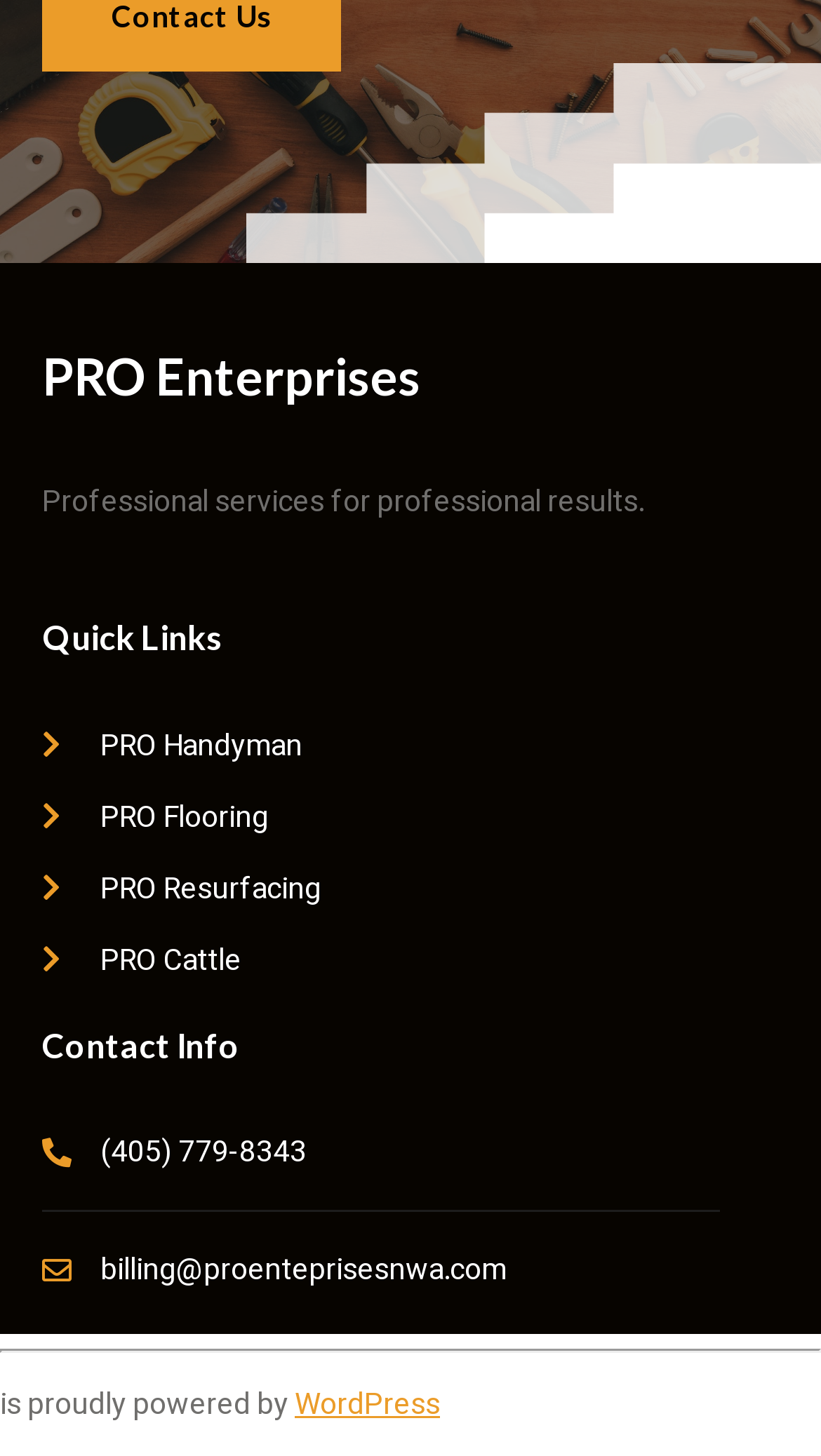Can you look at the image and give a comprehensive answer to the question:
What platform is this website built on?

The platform used to build this website can be found at the bottom of the webpage, where it says 'is proudly powered by WordPress'. This suggests that the website is built on the WordPress content management system.